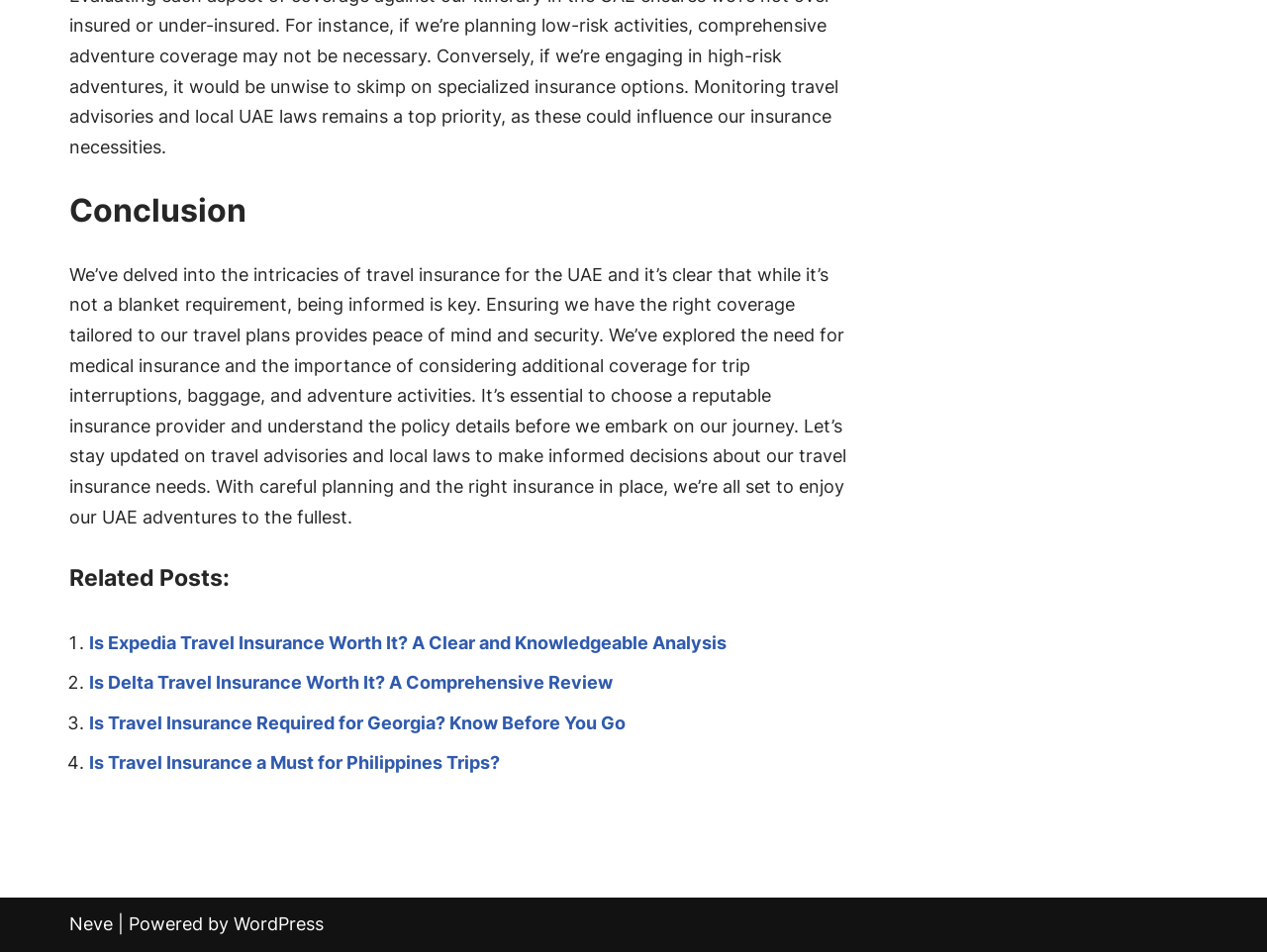What is the main topic of the article?
Please answer the question with a detailed response using the information from the screenshot.

The main topic of the article can be inferred from the content of the StaticText element with ID 279, which discusses the importance of travel insurance for the UAE and provides information on what to consider when choosing a policy.